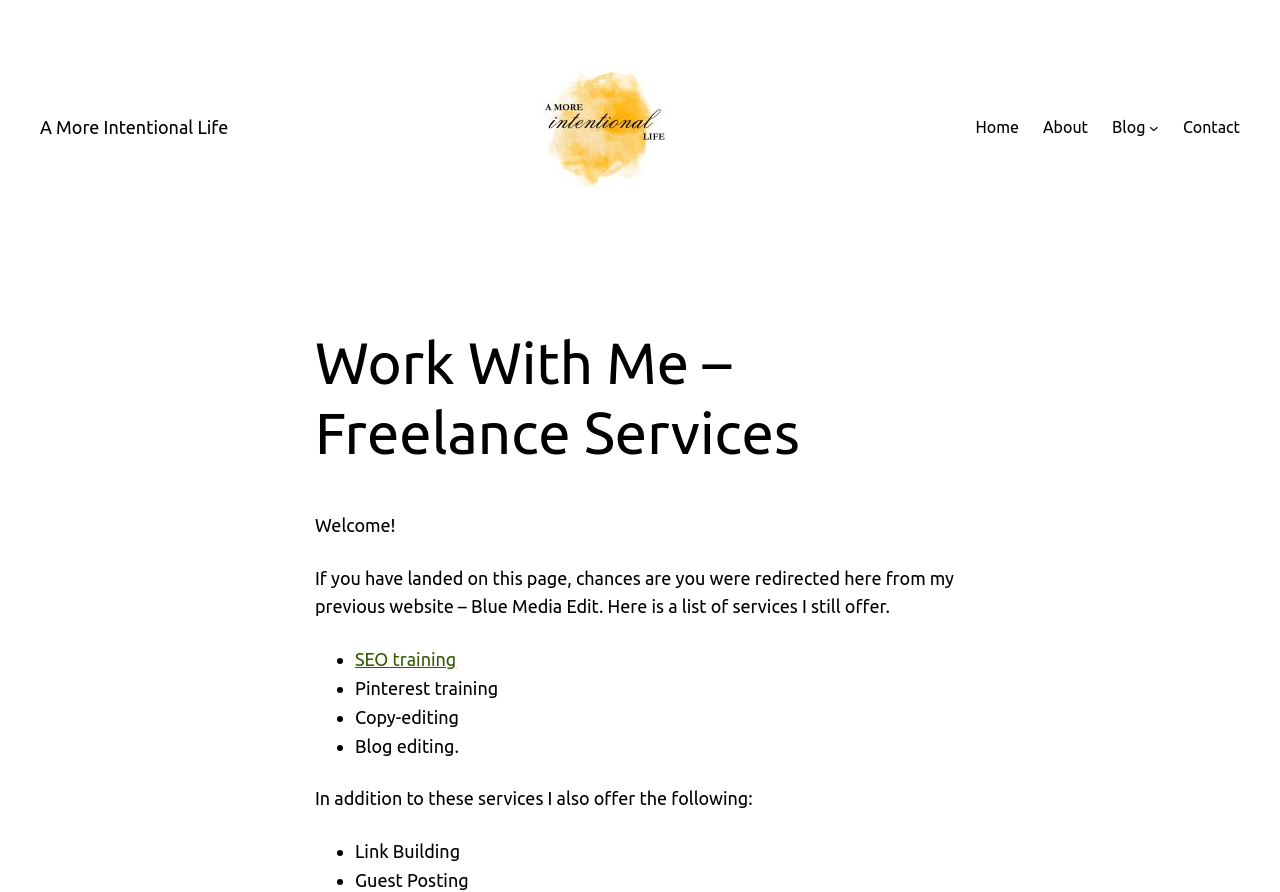What services are listed under 'Work With Me'?
Based on the image, answer the question with as much detail as possible.

I found a list of services under the 'Work With Me' heading, which includes SEO training, Pinterest training, Copy-editing, Blog editing, Link Building, and Guest Posting.